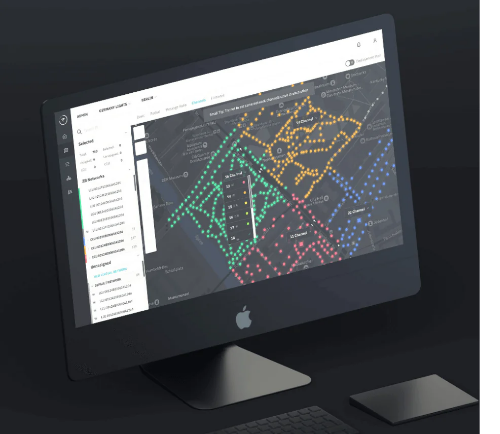Explain what is happening in the image with as much detail as possible.

The image showcases a sleek desktop computer displaying an advanced interface for a smart IoT lighting system, specifically developed for Novalume, a Danish company. The screen prominently features a dynamic, color-coded map that represents various street lighting setups, highlighting performance metrics and real-time monitoring capabilities. Interactive elements suggest a robust control panel, allowing users to manage and optimize the network of lamp control units.

On the left side of the interface, a sidebar provides options or settings related to the smart lighting system. Notably, this system enhances functionalities such as firmware improvements, wireless maintenance options, and increased network stability, leading to lower energy consumption and reduced maintenance costs. This setting illustrates the integration of new hardware modules into the next generation of IoT systems, emphasizing the project’s focus on scalability, security, and efficiency in urban lighting management.